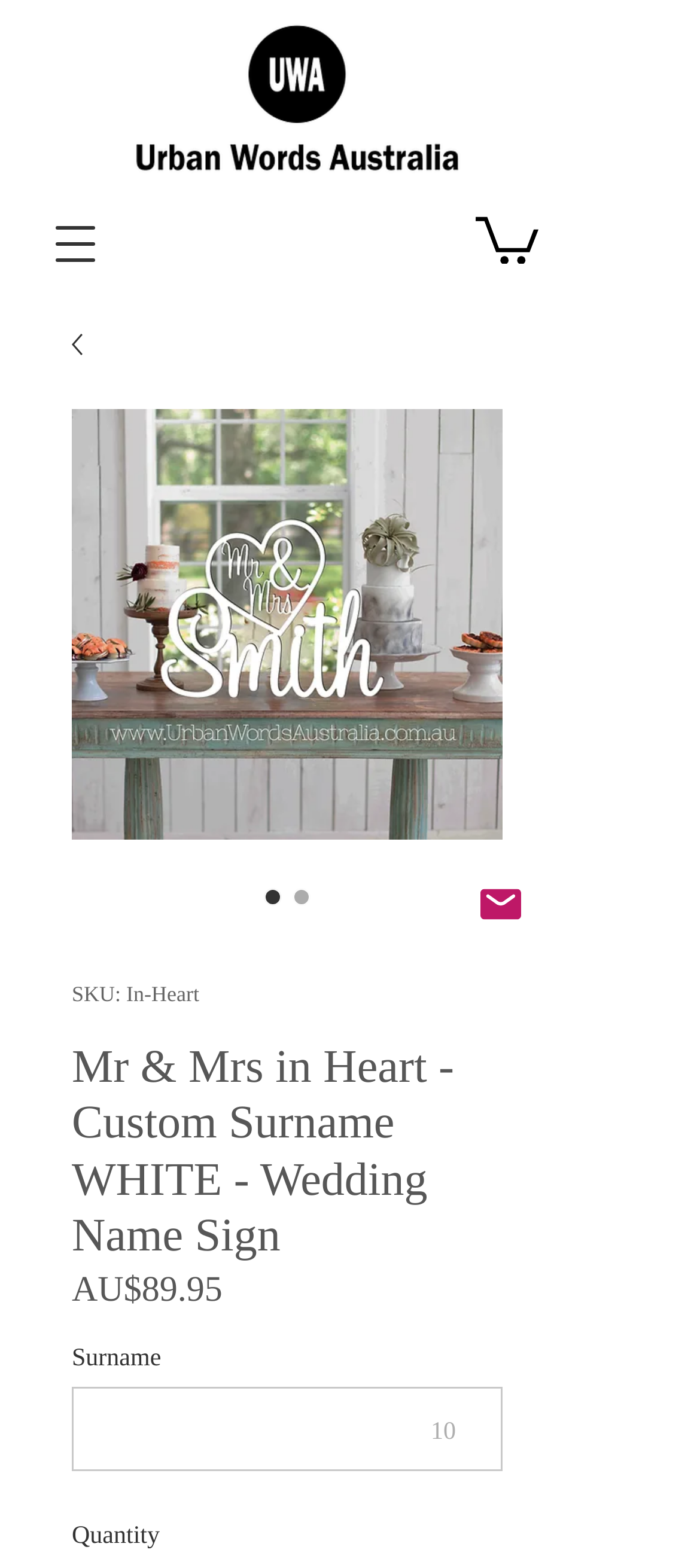What is the default design of the wedding name sign?
Please provide a single word or phrase based on the screenshot.

Mr & Mrs in Heart